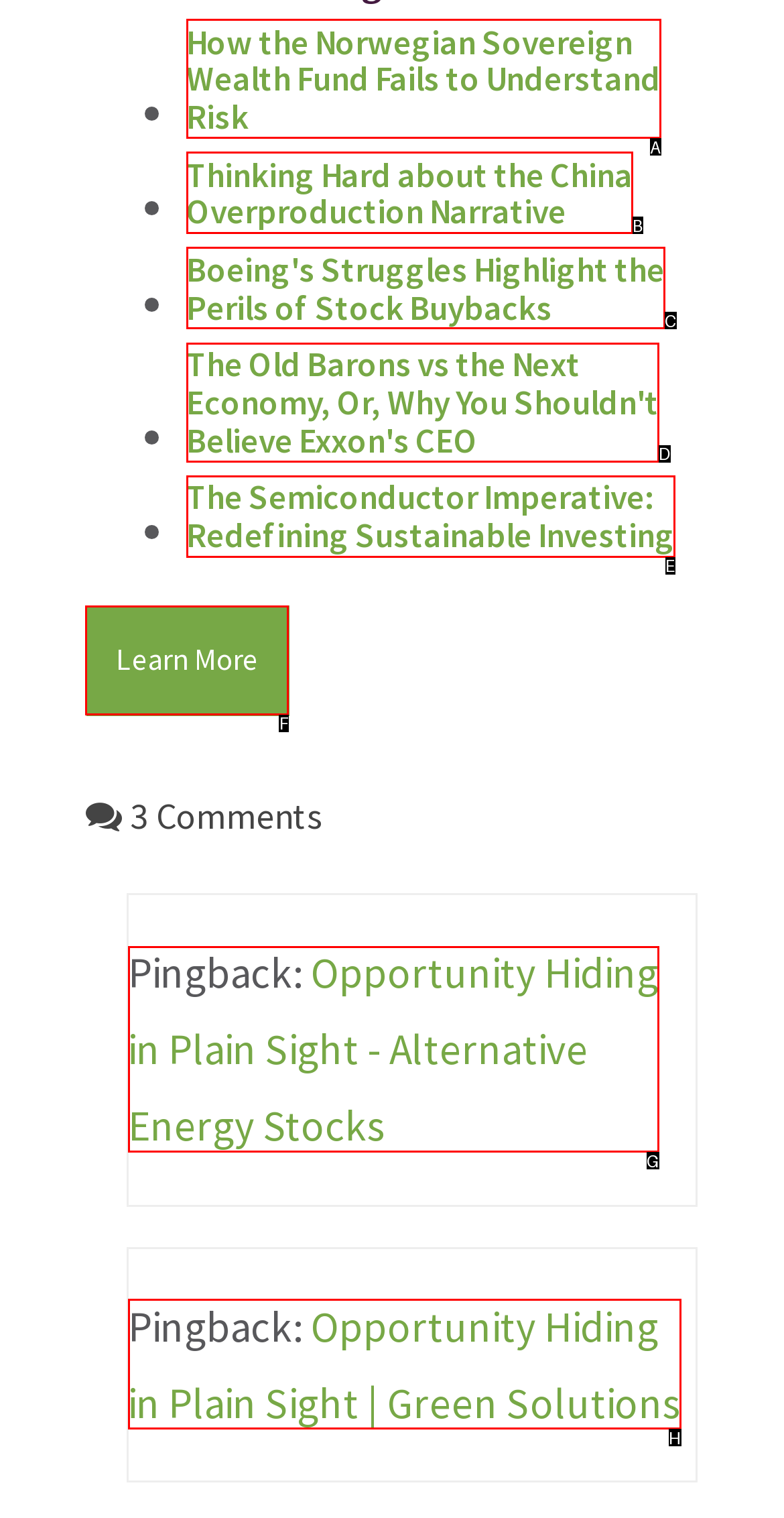Identify the correct option to click in order to accomplish the task: Learn more about the website Provide your answer with the letter of the selected choice.

F